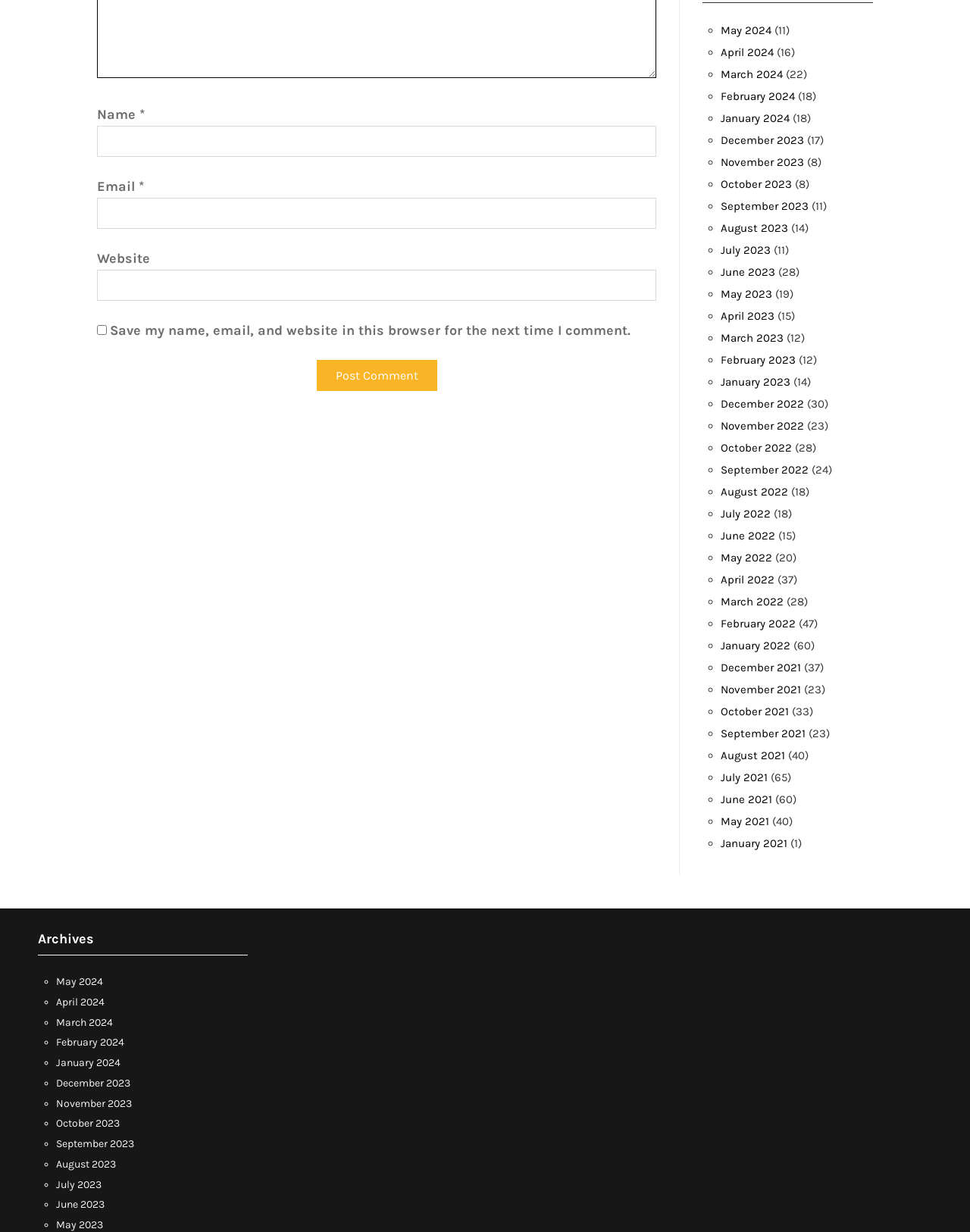Could you find the bounding box coordinates of the clickable area to complete this instruction: "Enter your website"?

[0.1, 0.219, 0.677, 0.244]